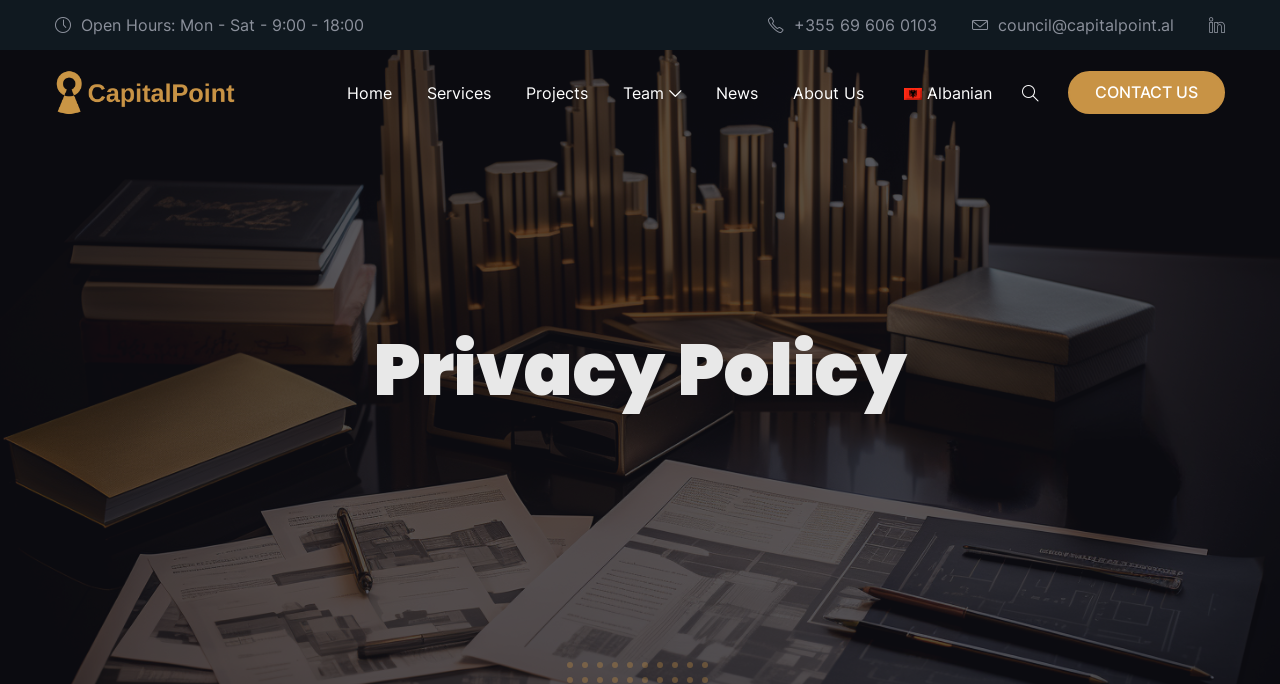Predict the bounding box coordinates of the area that should be clicked to accomplish the following instruction: "Read the news". The bounding box coordinates should consist of four float numbers between 0 and 1, i.e., [left, top, right, bottom].

[0.548, 0.106, 0.604, 0.164]